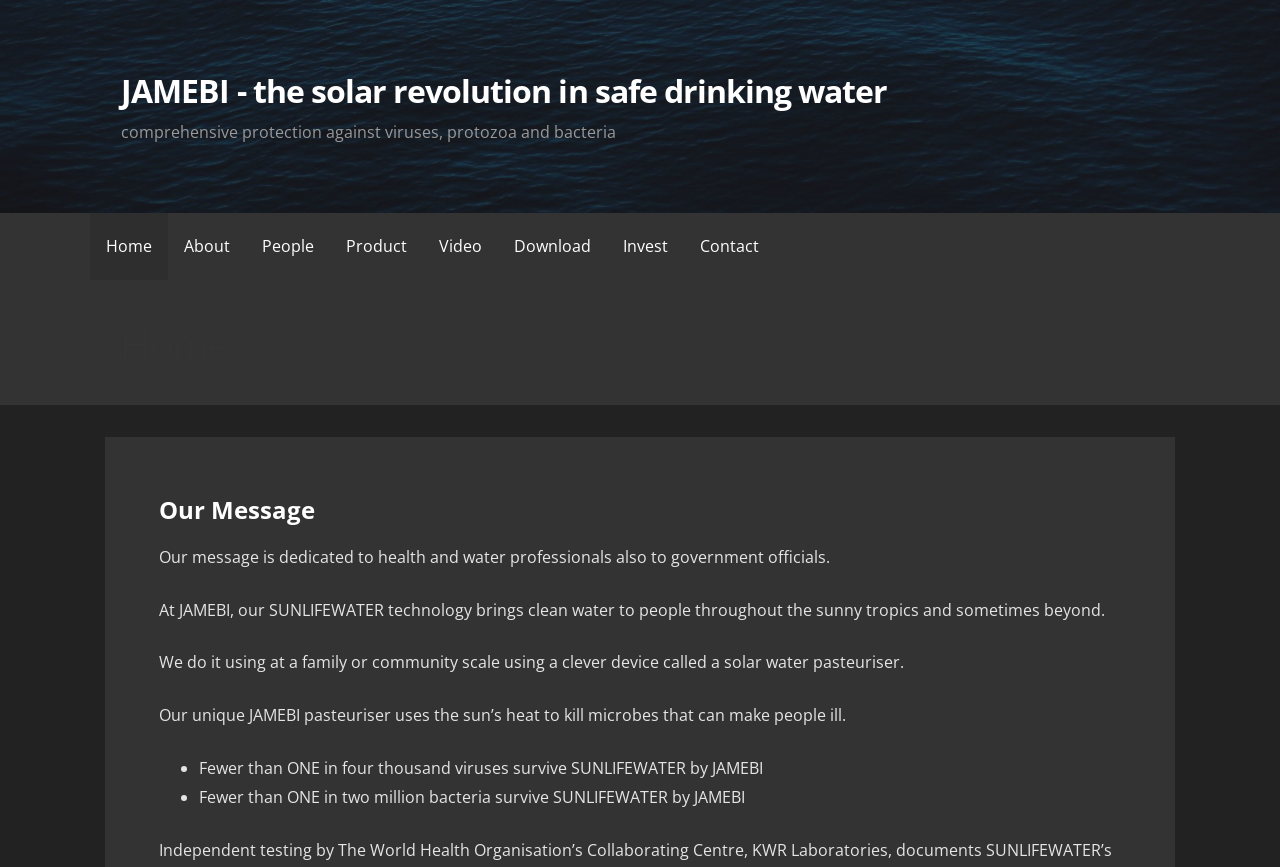Give a concise answer using only one word or phrase for this question:
How does JAMEBI's technology work?

Uses sun's heat